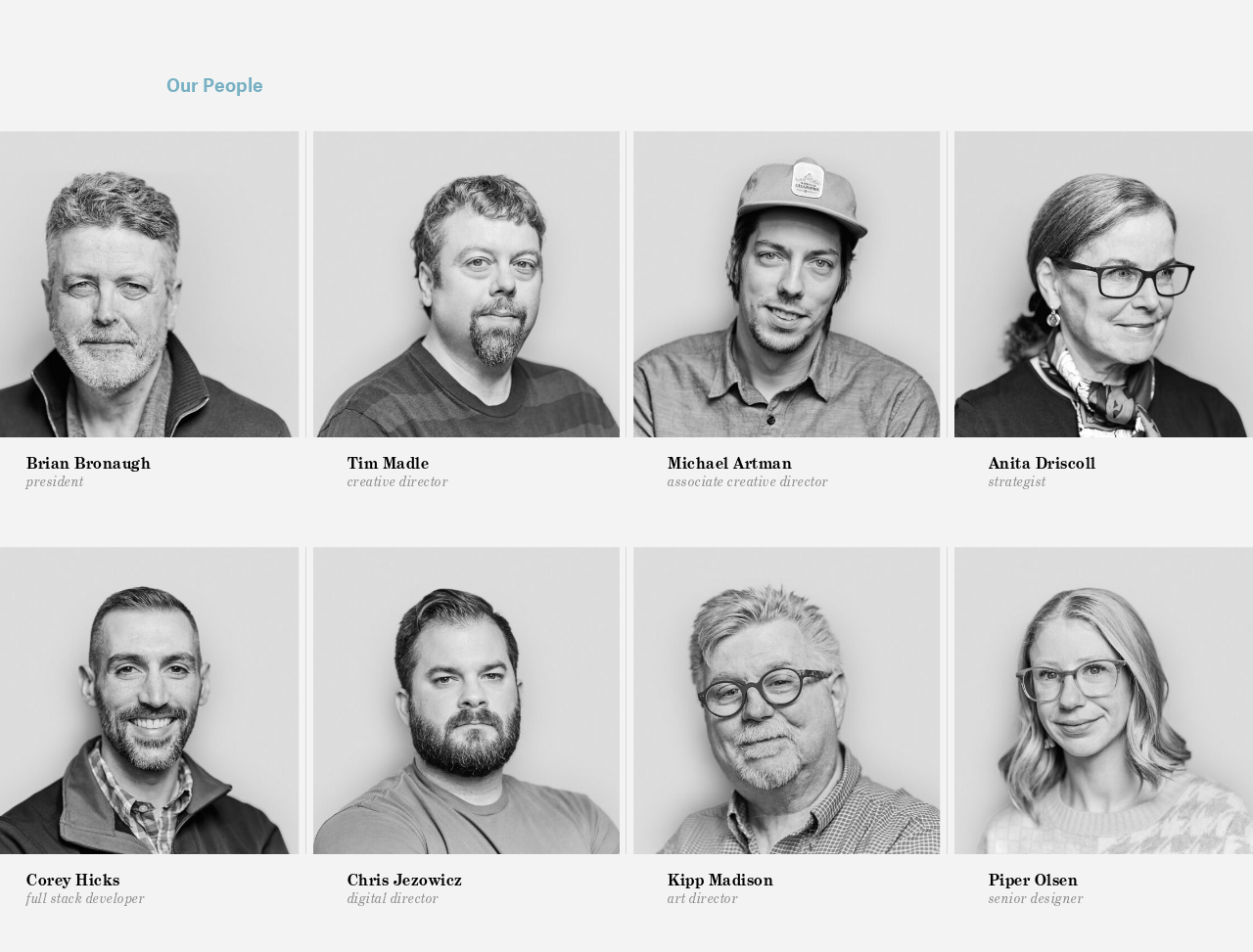Who is the Creative Director?
Based on the image, answer the question with as much detail as possible.

Based on the webpage, I found a heading 'Our People' and a link 'Tim Madle, Creative Director' with an image, which suggests that Tim Madle is the Creative Director.